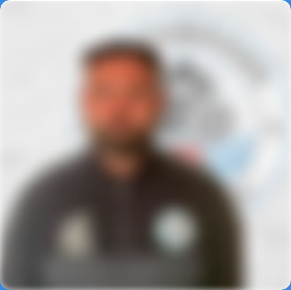Provide a comprehensive description of the image.

The image features Kieran Dixon, who serves as a coach for Southbrook FC. He is captured in a professional portrait against a backdrop that subtly highlights the club's branding. Dixon wears a dark training jacket, which likely bears the club's insignia or sponsor logos. The image conveys a sense of dedication and professionalism, representative of the coaching staff’s commitment to the team. His role as a coach is pivotal in guiding and developing the players, contributing to the overall success and growth of the club.